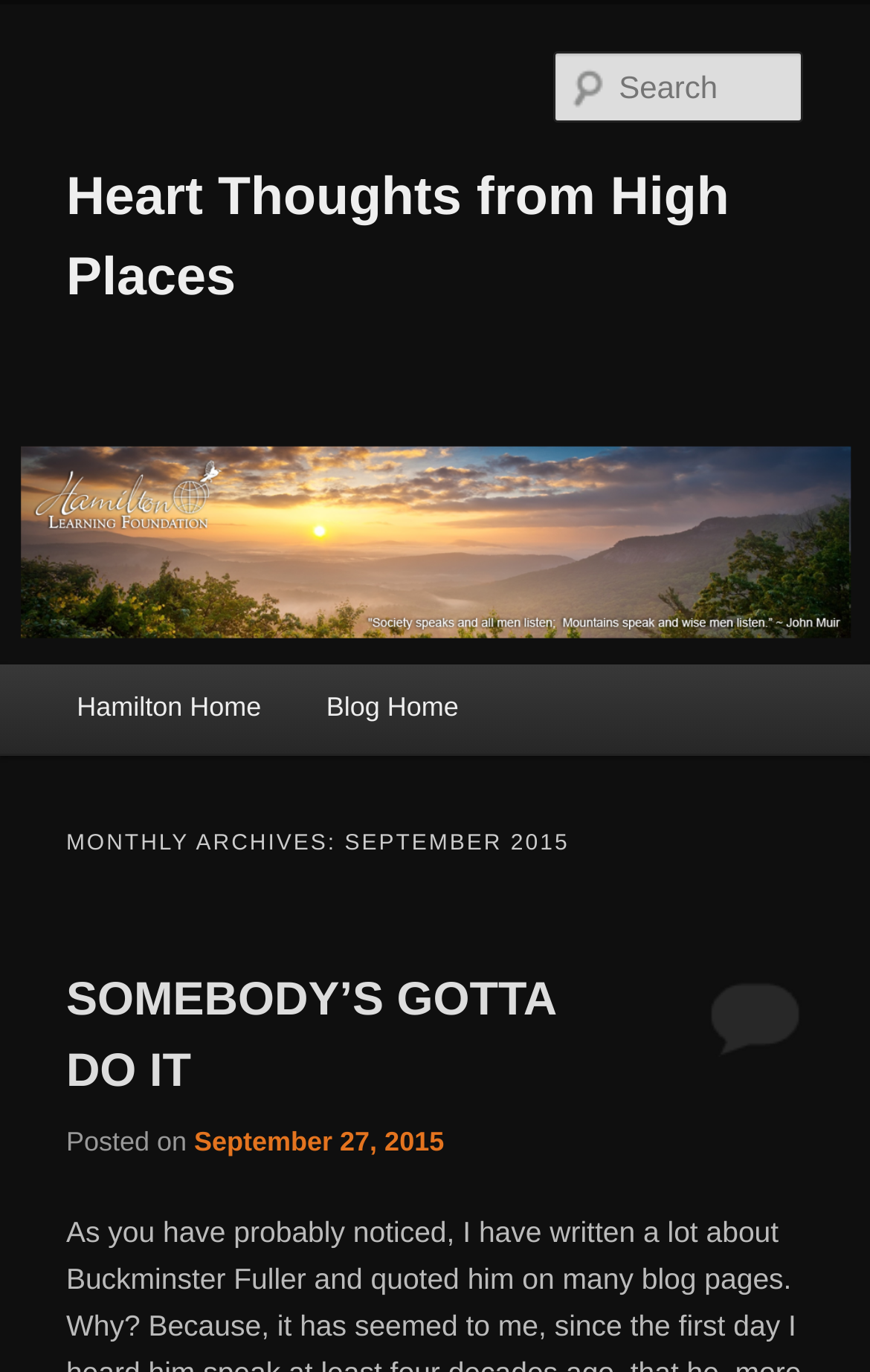Extract the primary heading text from the webpage.

Heart Thoughts from High Places